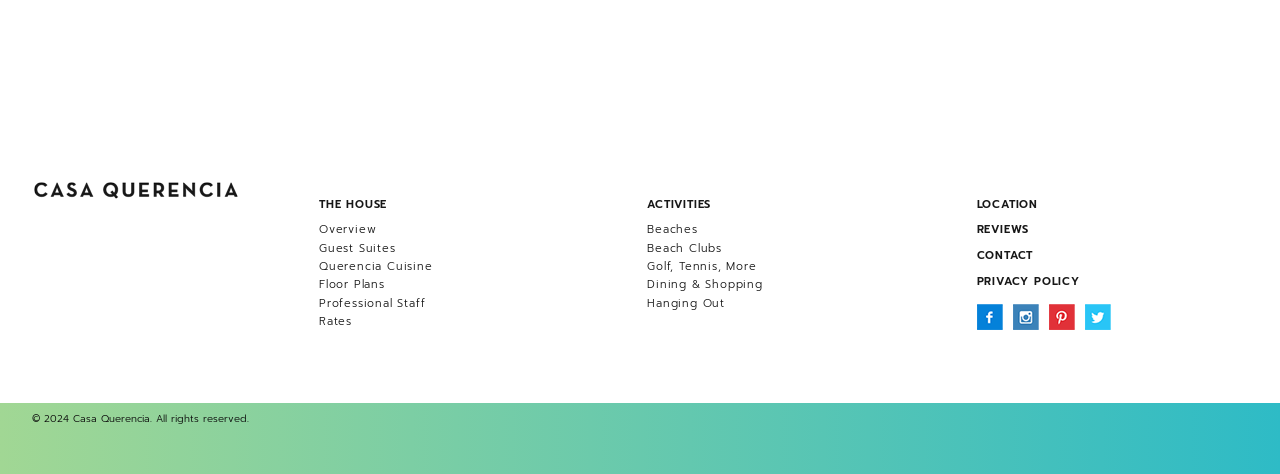Please locate the bounding box coordinates of the region I need to click to follow this instruction: "Go to CONTACT".

[0.763, 0.521, 0.807, 0.557]